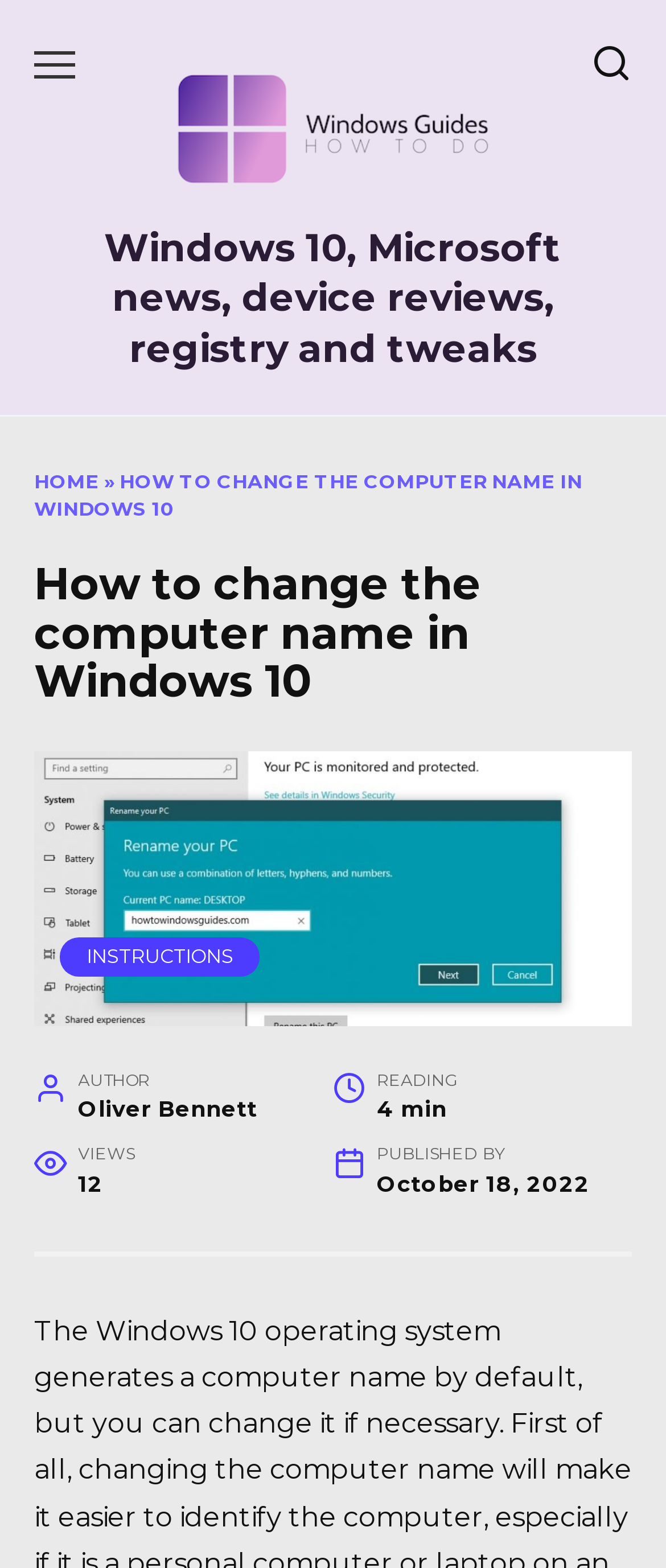Please respond in a single word or phrase: 
How many views does this article have?

12